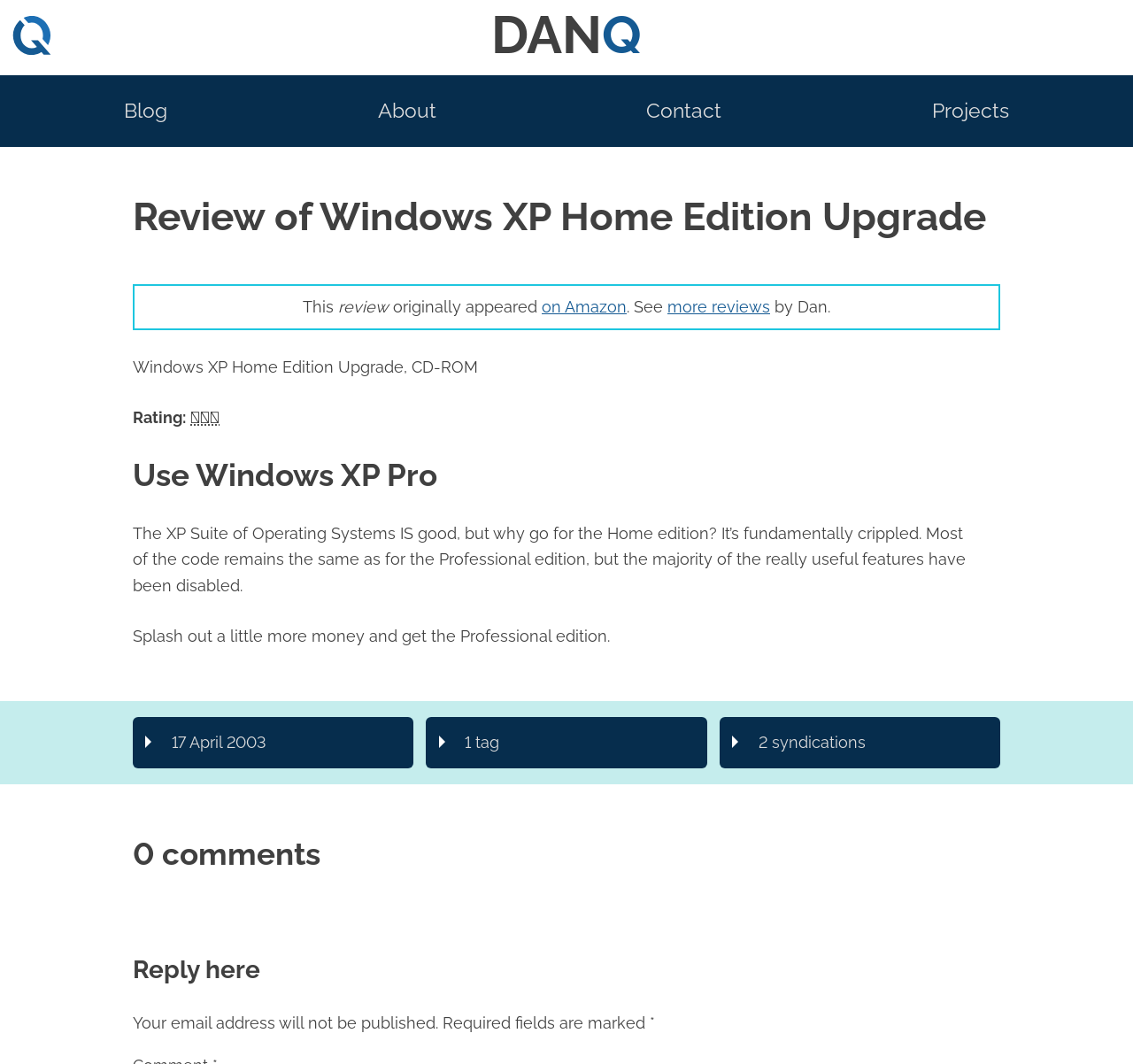What is the date of the review?
Give a detailed explanation using the information visible in the image.

I found the date by looking at the disclosure triangle with the text '17 April 2003', which suggests that the review was written on this date.